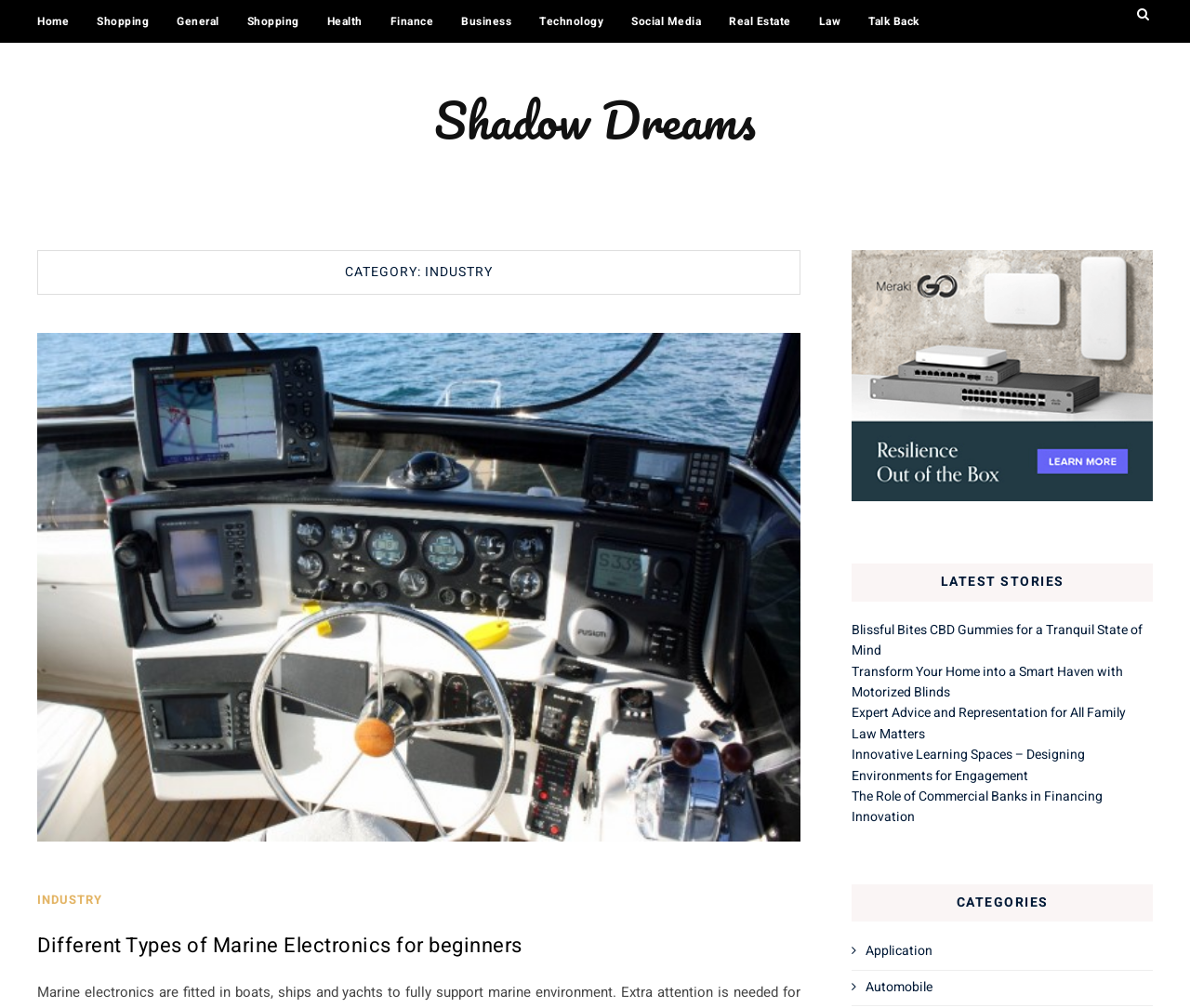Please identify the bounding box coordinates of the clickable area that will allow you to execute the instruction: "Explore Blissful Bites CBD Gummies".

[0.716, 0.615, 0.96, 0.655]